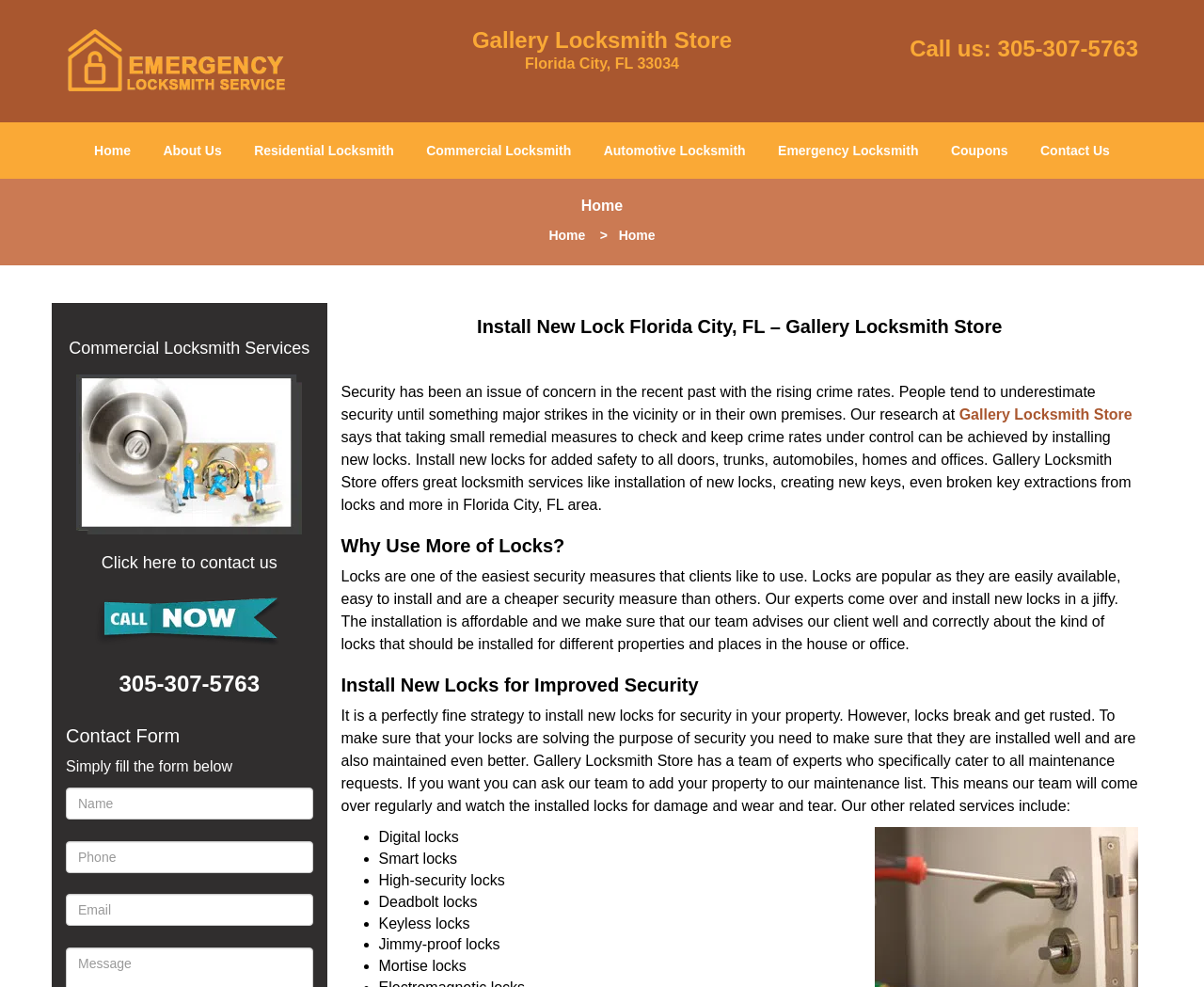Using the provided element description "Click here to contact us", determine the bounding box coordinates of the UI element.

[0.084, 0.414, 0.23, 0.433]